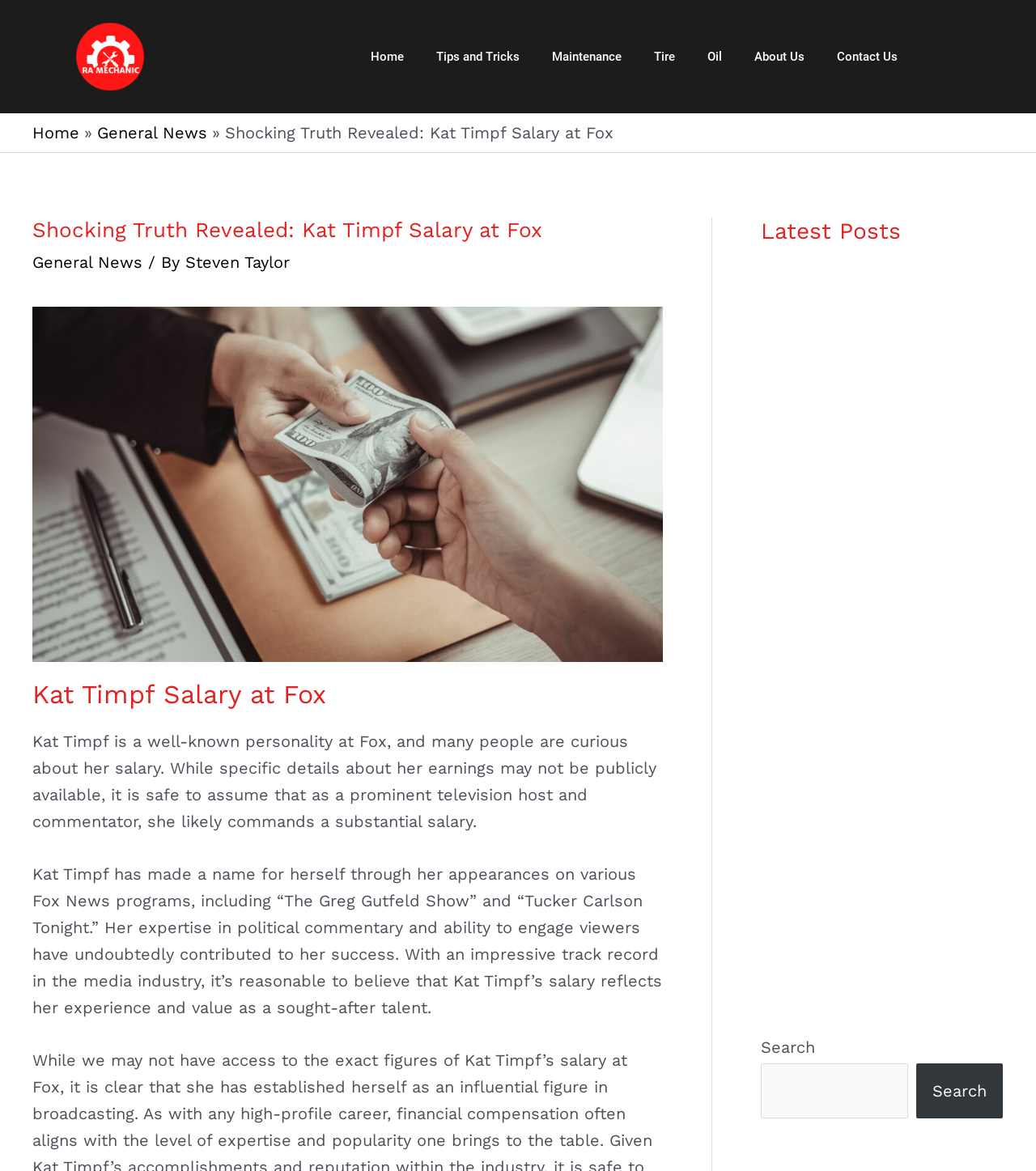Locate the bounding box coordinates of the element I should click to achieve the following instruction: "Go to 'Tips and Tricks'".

[0.405, 0.029, 0.517, 0.068]